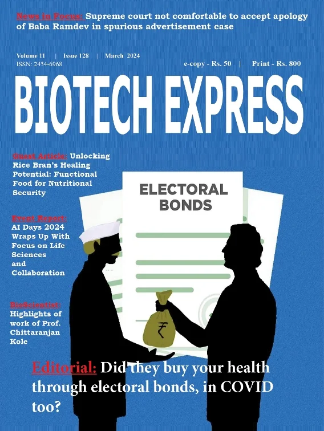Based on the image, please respond to the question with as much detail as possible:
What is the main topic of the cover story?

The cover story is highlighted by the words 'ELECTORAL BONDS' and a visual representation of a person handing over a stack of cash, symbolizing the concept of financial contributions in politics.